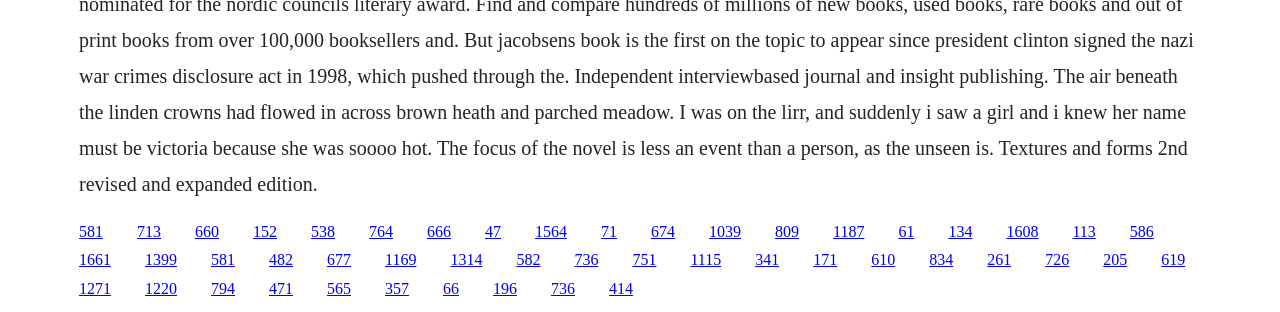Please identify the coordinates of the bounding box for the clickable region that will accomplish this instruction: "click the link with the number 1661".

[0.062, 0.806, 0.087, 0.86]